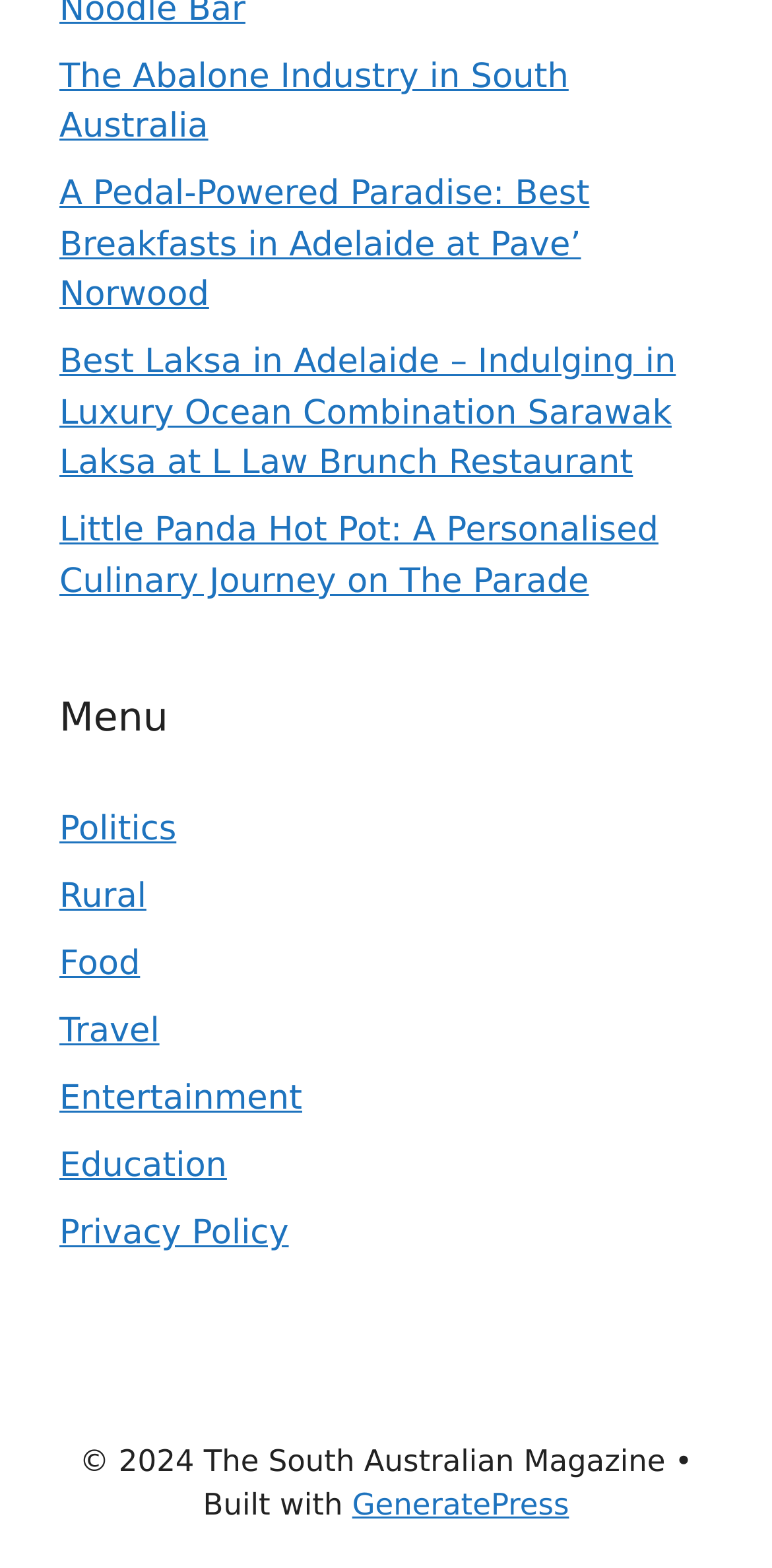Identify the bounding box coordinates of the region I need to click to complete this instruction: "Read the 'Privacy Policy'".

[0.077, 0.775, 0.374, 0.8]